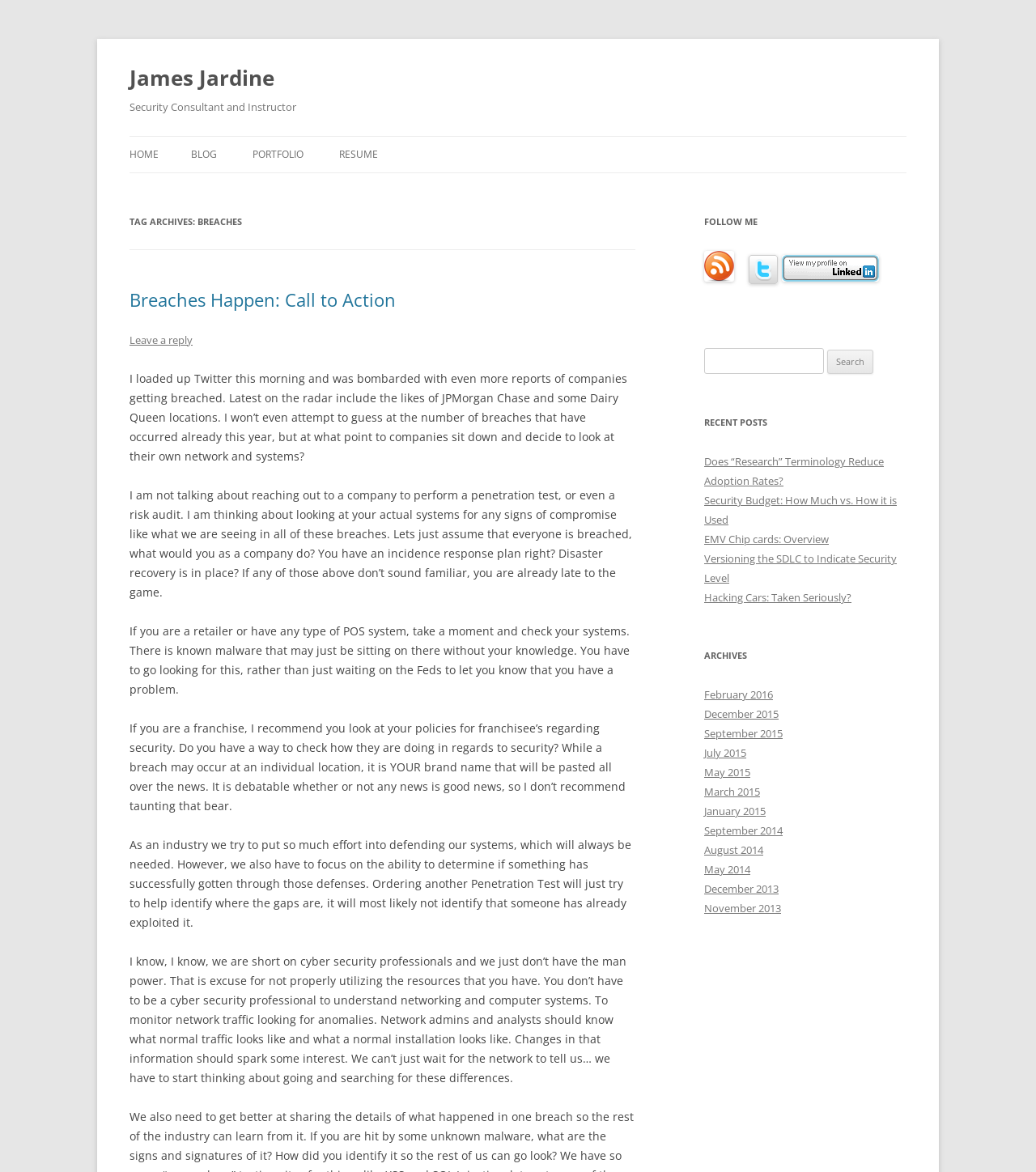Determine the bounding box coordinates for the area you should click to complete the following instruction: "Search for something".

[0.68, 0.297, 0.795, 0.319]